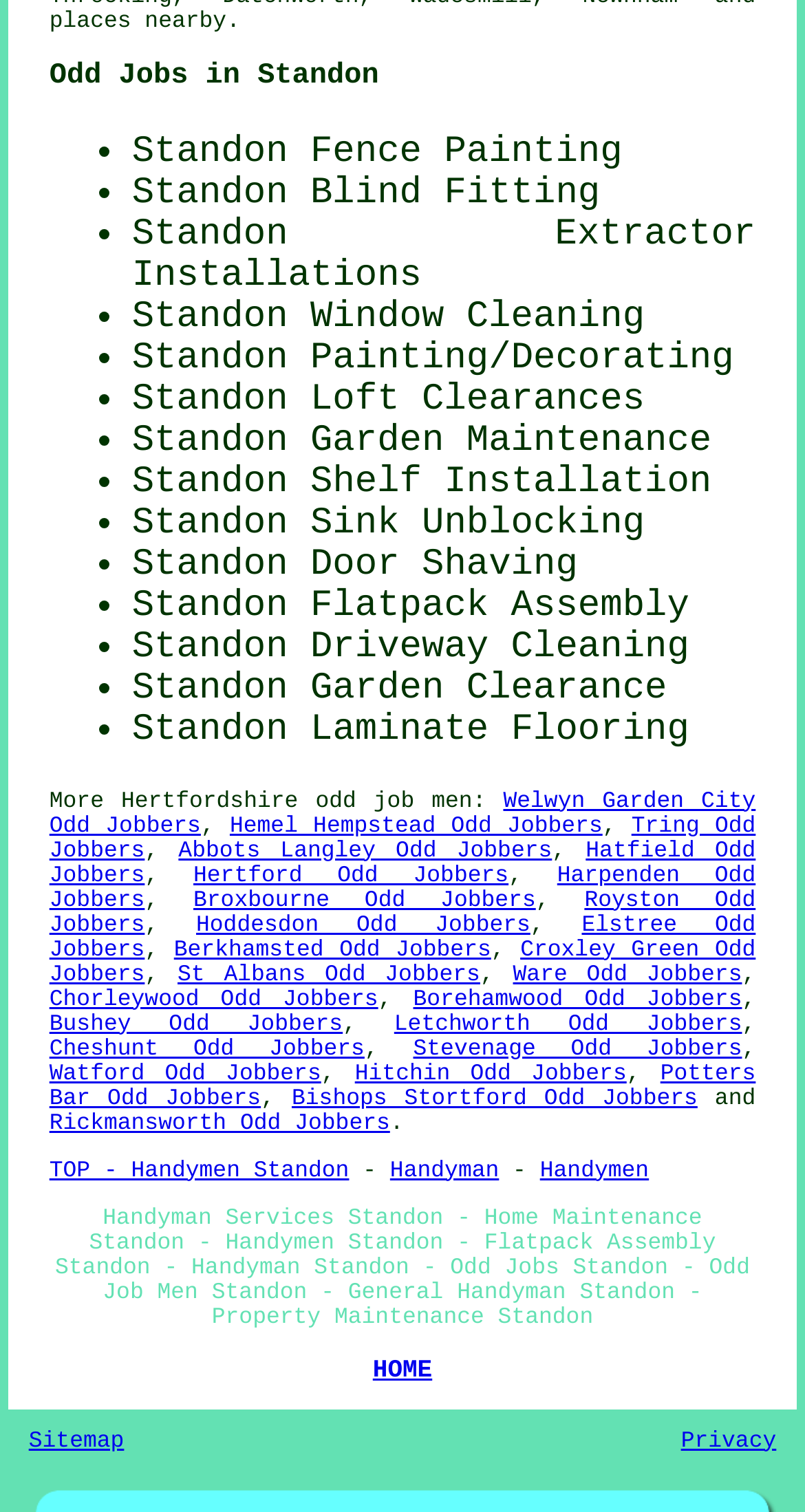Please identify the bounding box coordinates of the region to click in order to complete the task: "select 'Painting/Decorating'". The coordinates must be four float numbers between 0 and 1, specified as [left, top, right, bottom].

[0.385, 0.223, 0.912, 0.25]